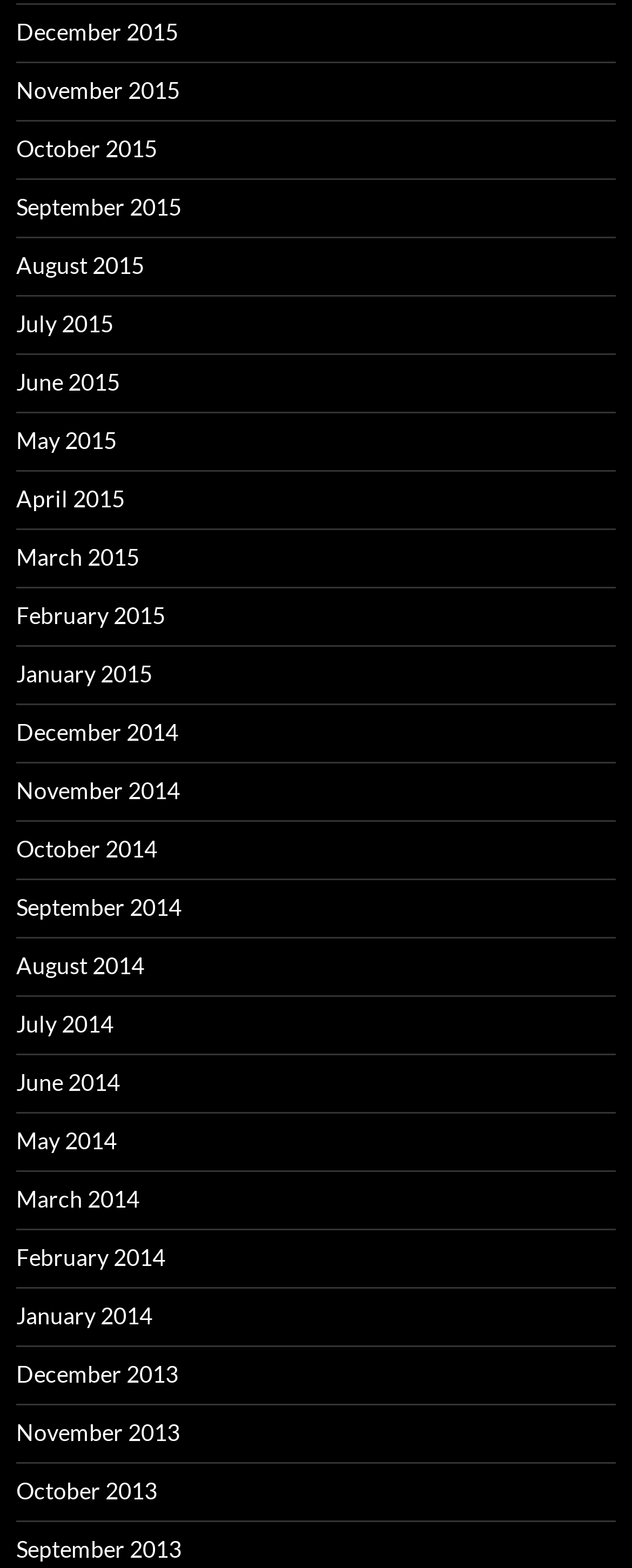Answer the following query concisely with a single word or phrase:
What is the common format of the link texts?

Month Year